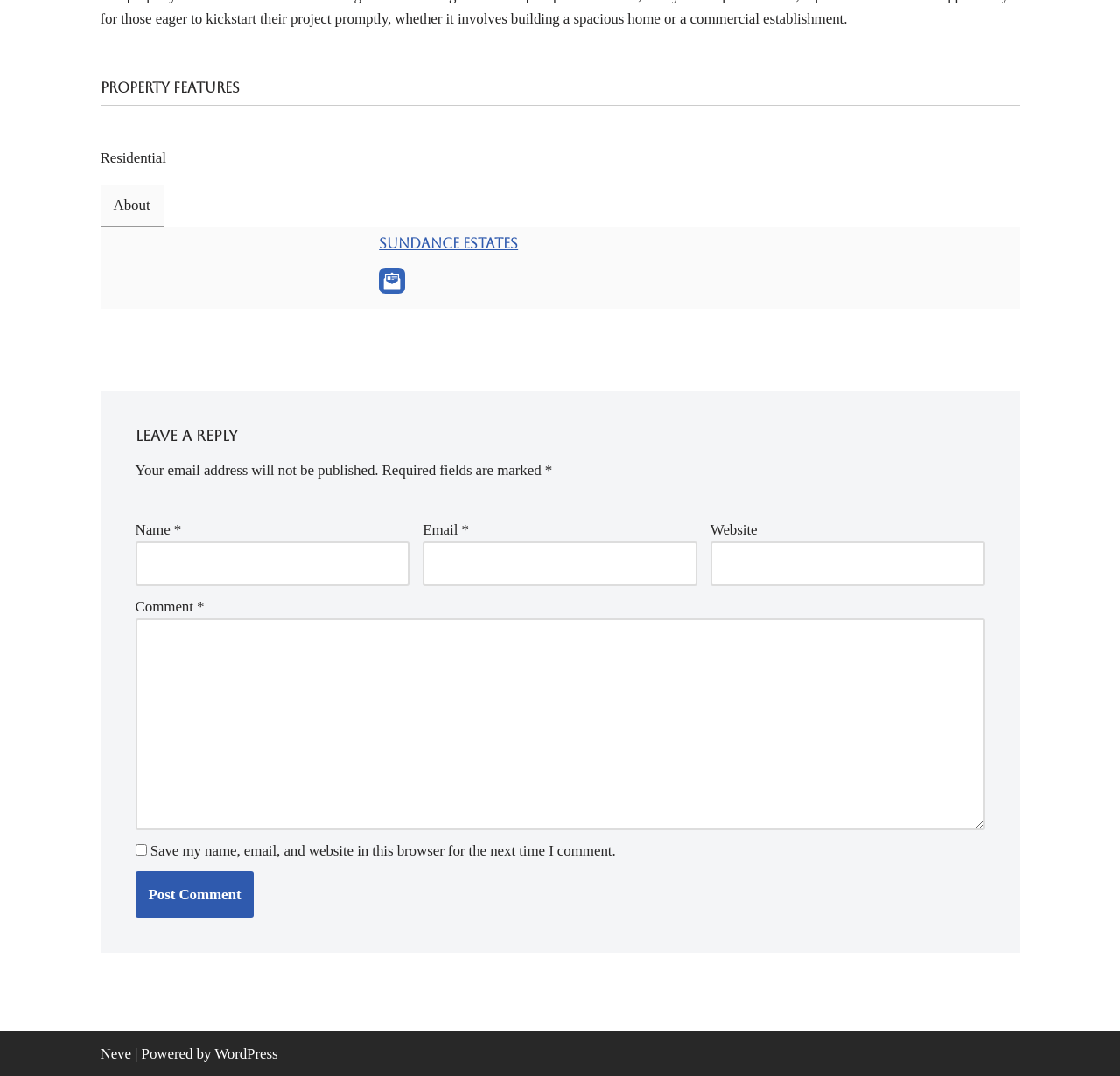Using the element description provided, determine the bounding box coordinates in the format (top-left x, top-left y, bottom-right x, bottom-right y). Ensure that all values are floating point numbers between 0 and 1. Element description: parent_node: Email * aria-describedby="email-notes" name="email"

[0.377, 0.503, 0.623, 0.545]